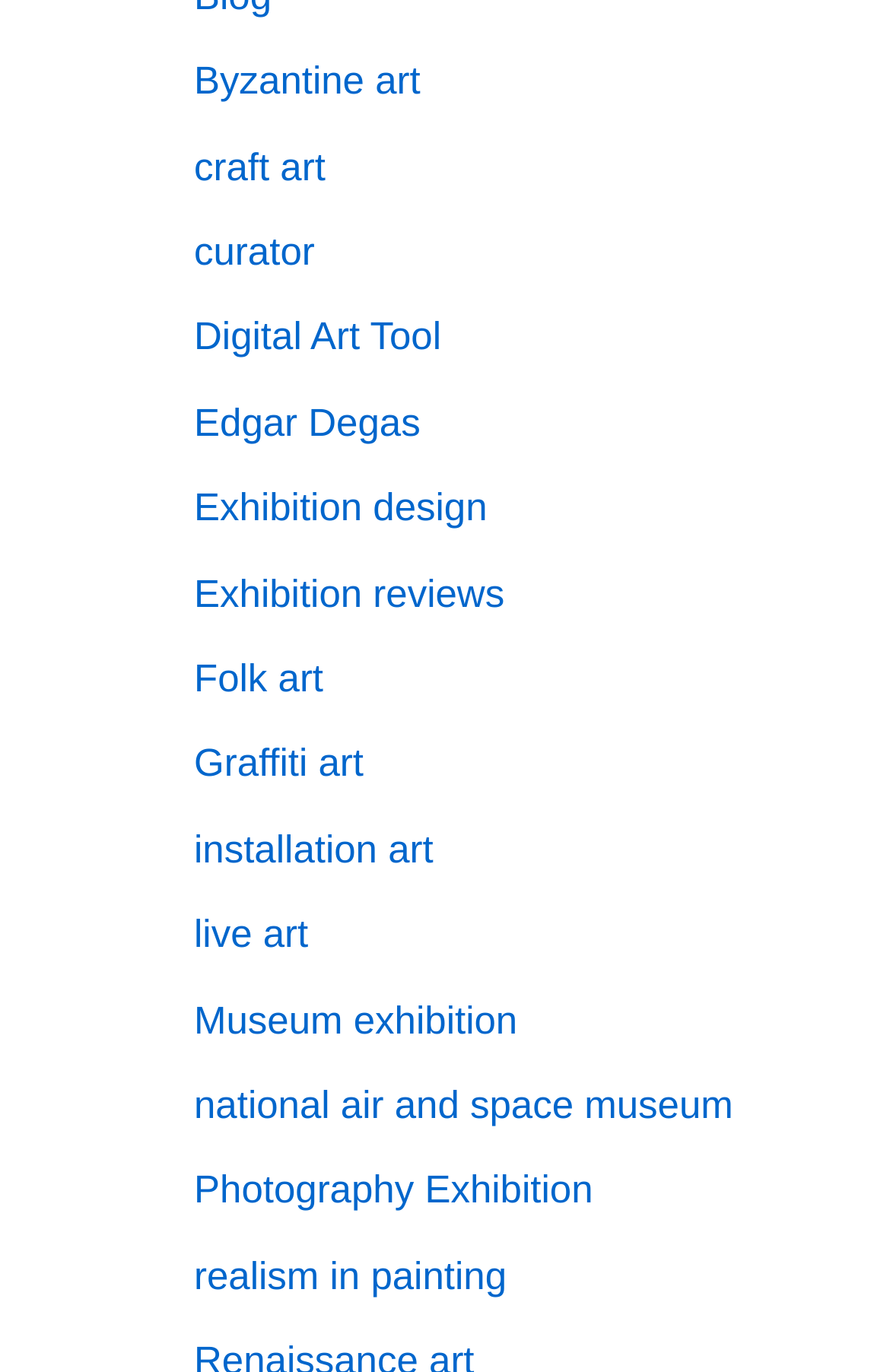Please identify the bounding box coordinates of the clickable area that will allow you to execute the instruction: "Explore Pakistan Climate Youth Leaders news".

None